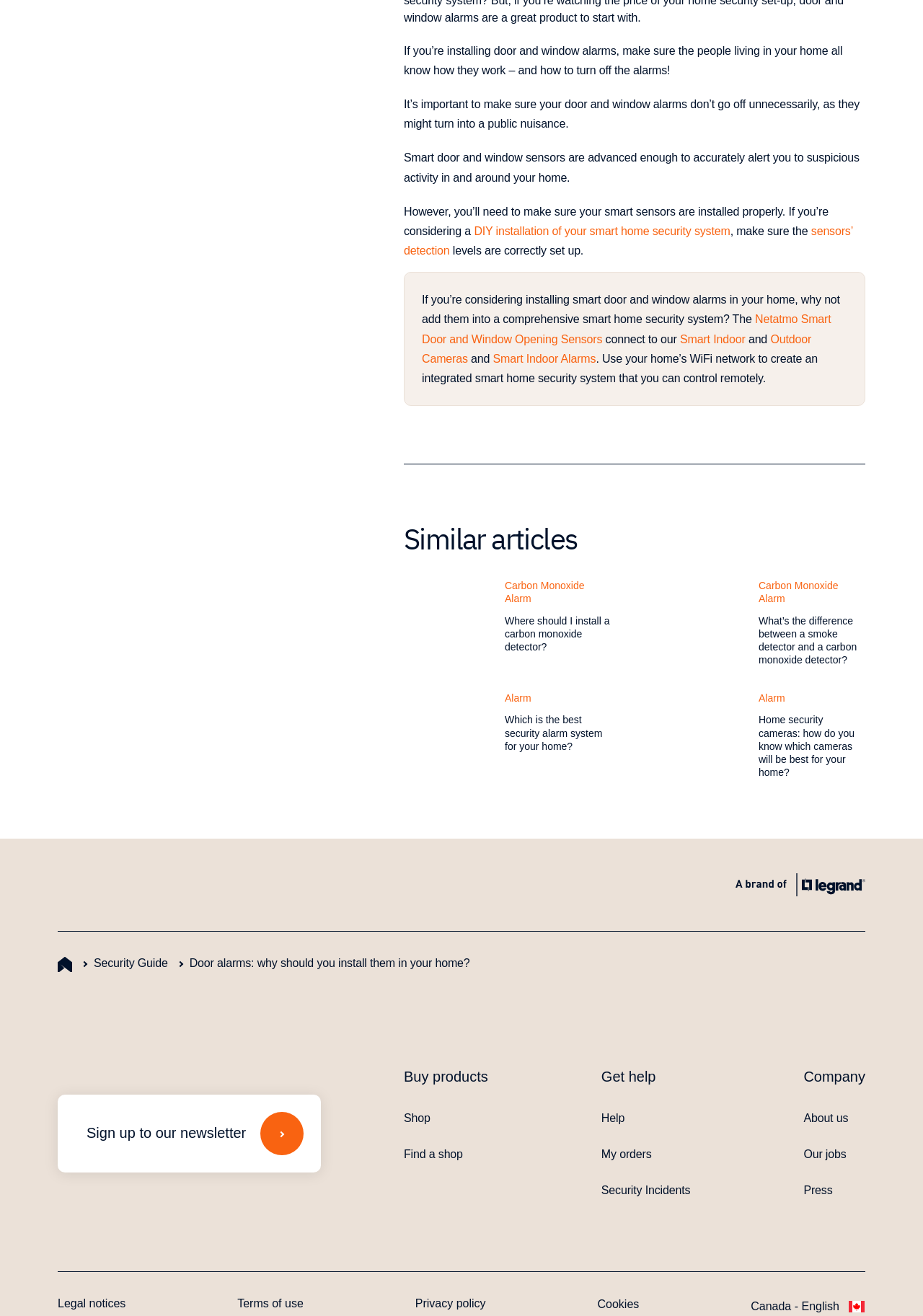Please look at the image and answer the question with a detailed explanation: What should you do when installing door and window alarms?

The webpage advises that when installing door and window alarms, it's important to make sure the people living in your home all know how they work and how to turn off the alarms, to avoid unnecessary triggering and public nuisance.